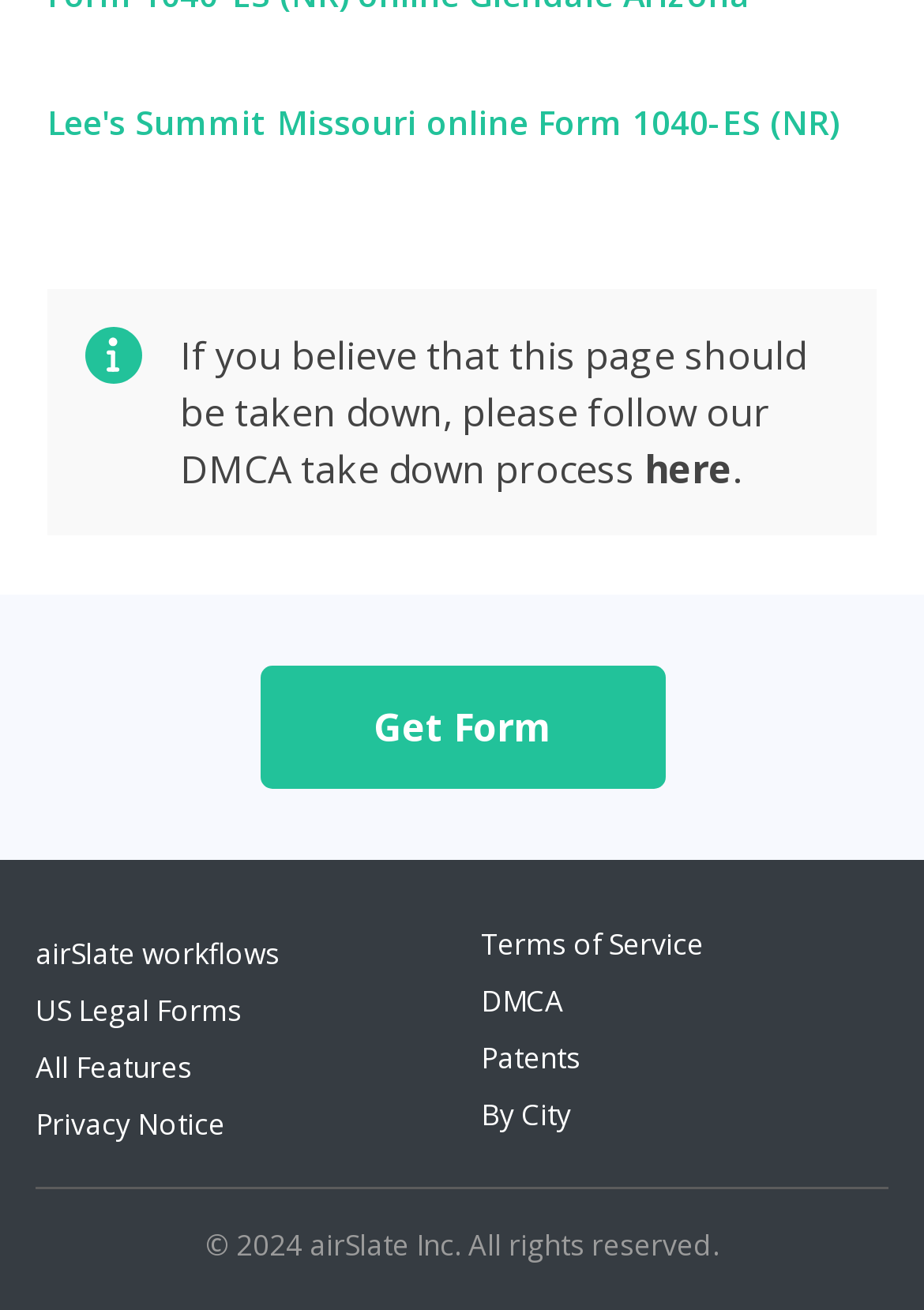Please specify the bounding box coordinates of the clickable section necessary to execute the following command: "View the privacy notice".

[0.038, 0.844, 0.244, 0.874]